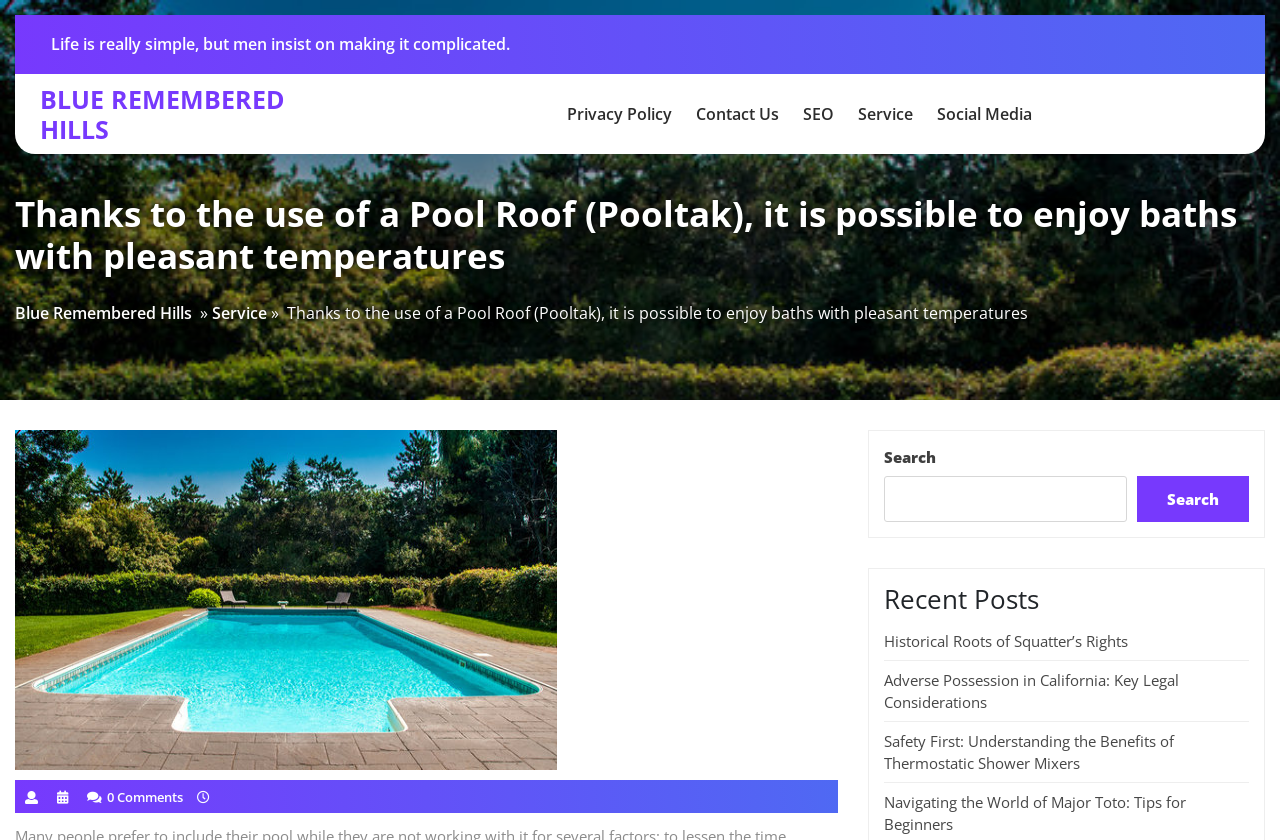Determine the bounding box of the UI component based on this description: "Historical Roots of Squatter’s Rights". The bounding box coordinates should be four float values between 0 and 1, i.e., [left, top, right, bottom].

[0.691, 0.751, 0.882, 0.775]